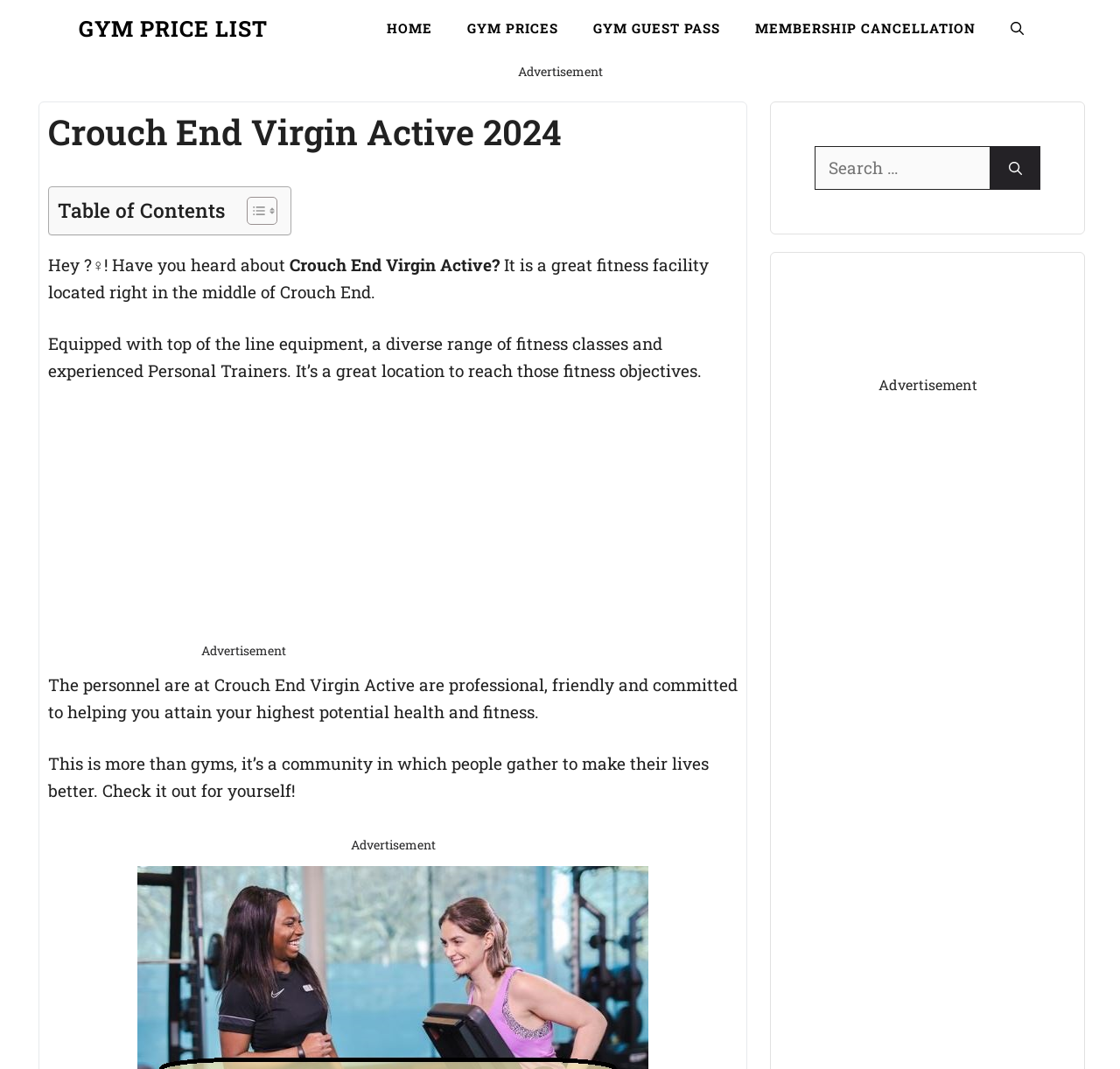What is the purpose of the facility?
Please answer the question with a single word or phrase, referencing the image.

Fitness and health